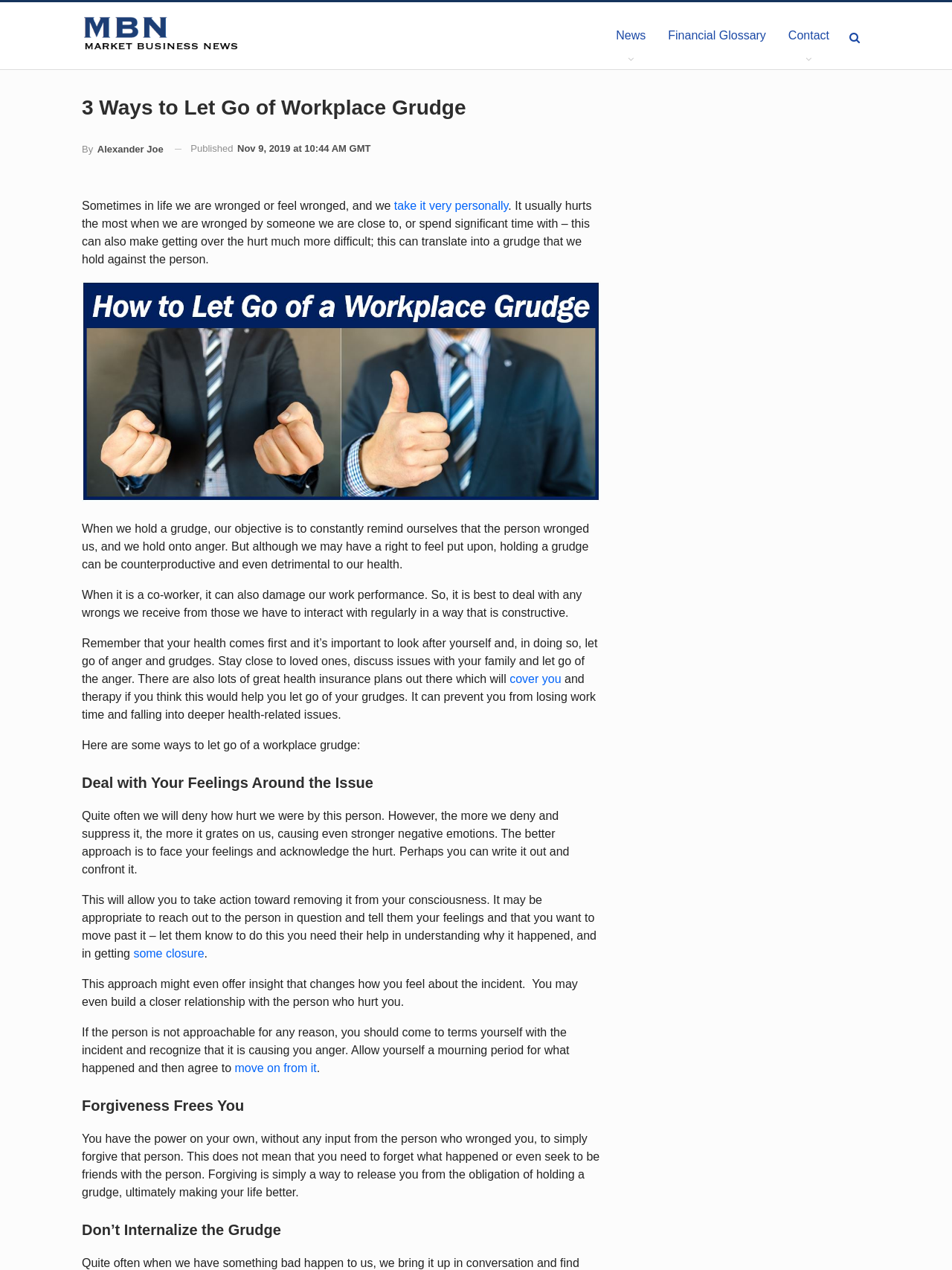Determine the bounding box for the UI element as described: "take it very personally". The coordinates should be represented as four float numbers between 0 and 1, formatted as [left, top, right, bottom].

[0.414, 0.157, 0.534, 0.167]